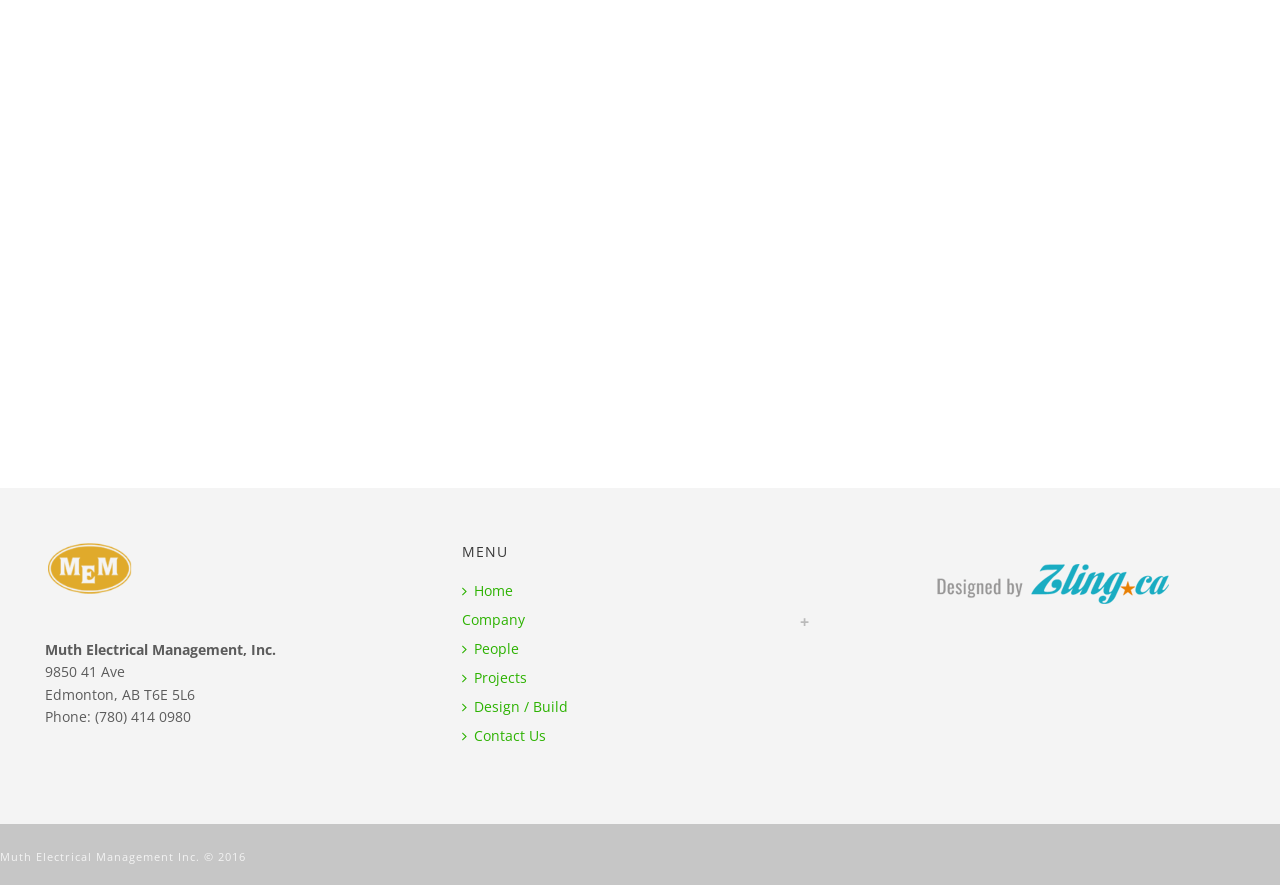Answer the following inquiry with a single word or phrase:
What is the phone number of the company?

(780) 414 0980